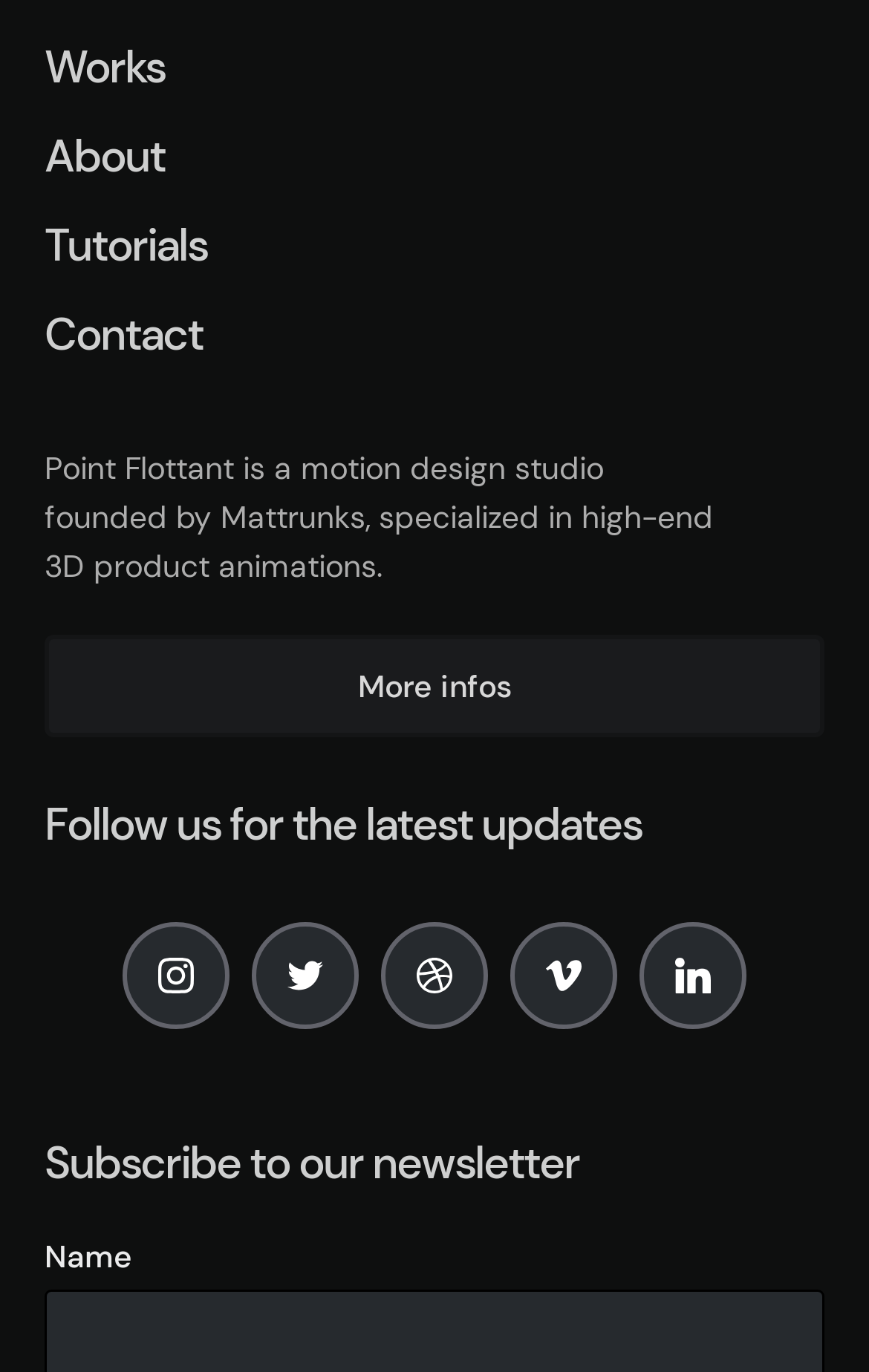Find the bounding box coordinates of the clickable area that will achieve the following instruction: "Download Spotify Mod APK".

None